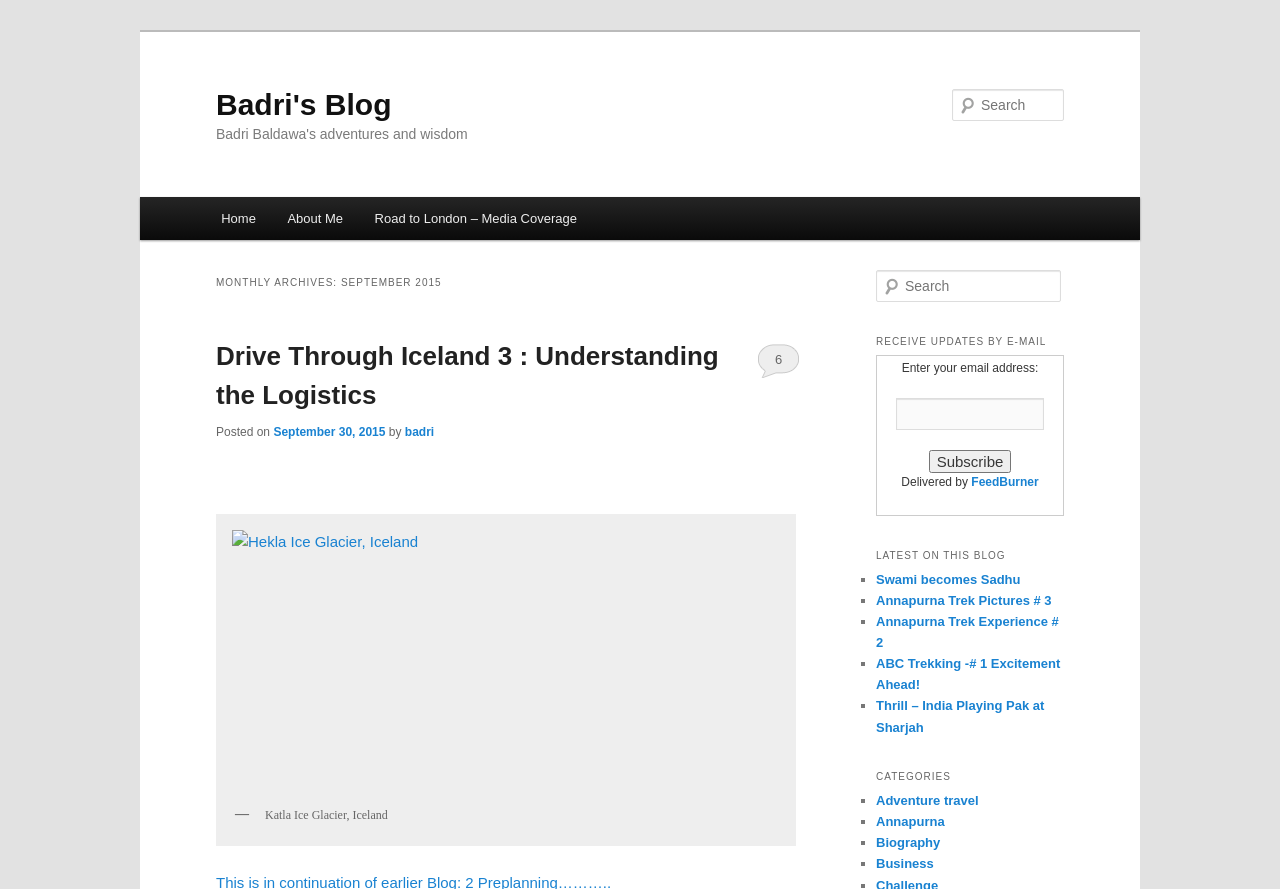Provide a one-word or short-phrase response to the question:
What is the title of the latest post?

Drive Through Iceland 3 : Understanding the Logistics